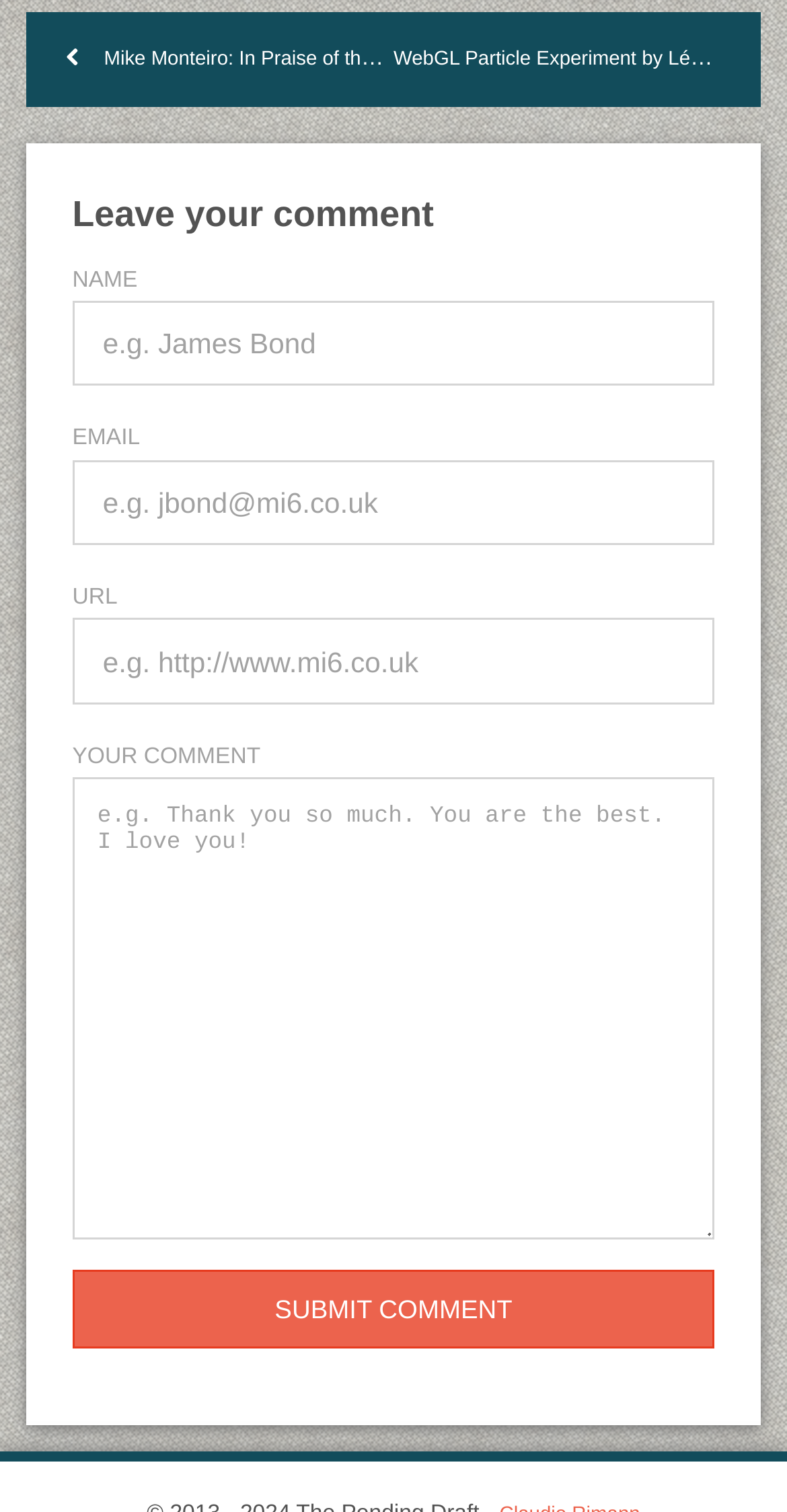Refer to the screenshot and answer the following question in detail:
What is the purpose of the textboxes?

The webpage has several textboxes with labels 'NAME', 'EMAIL', 'URL', and 'YOUR COMMENT'. These textboxes are likely used to input information for leaving a comment, such as the commenter's name, email, URL, and the comment itself.